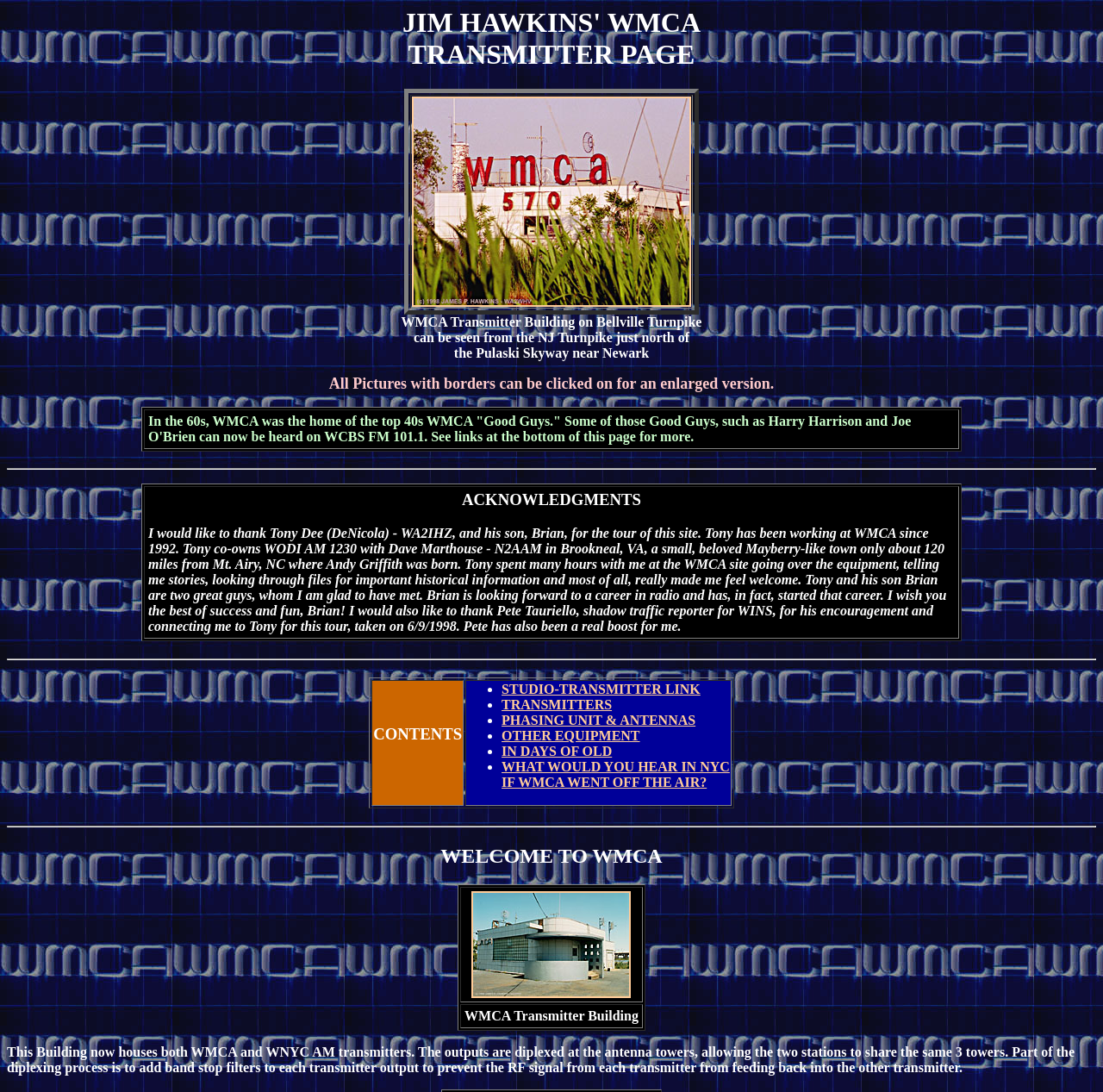Based on the image, provide a detailed response to the question:
How many links are there in the CONTENTS section?

The answer can be found in the table with the heading 'CONTENTS' where there are 5 links listed: 'STUDIO-TRANSMITTER LINK', 'TRANSMITTERS', 'PHASING UNIT & ANTENNAS', 'OTHER EQUIPMENT', and 'IN DAYS OF OLD'.